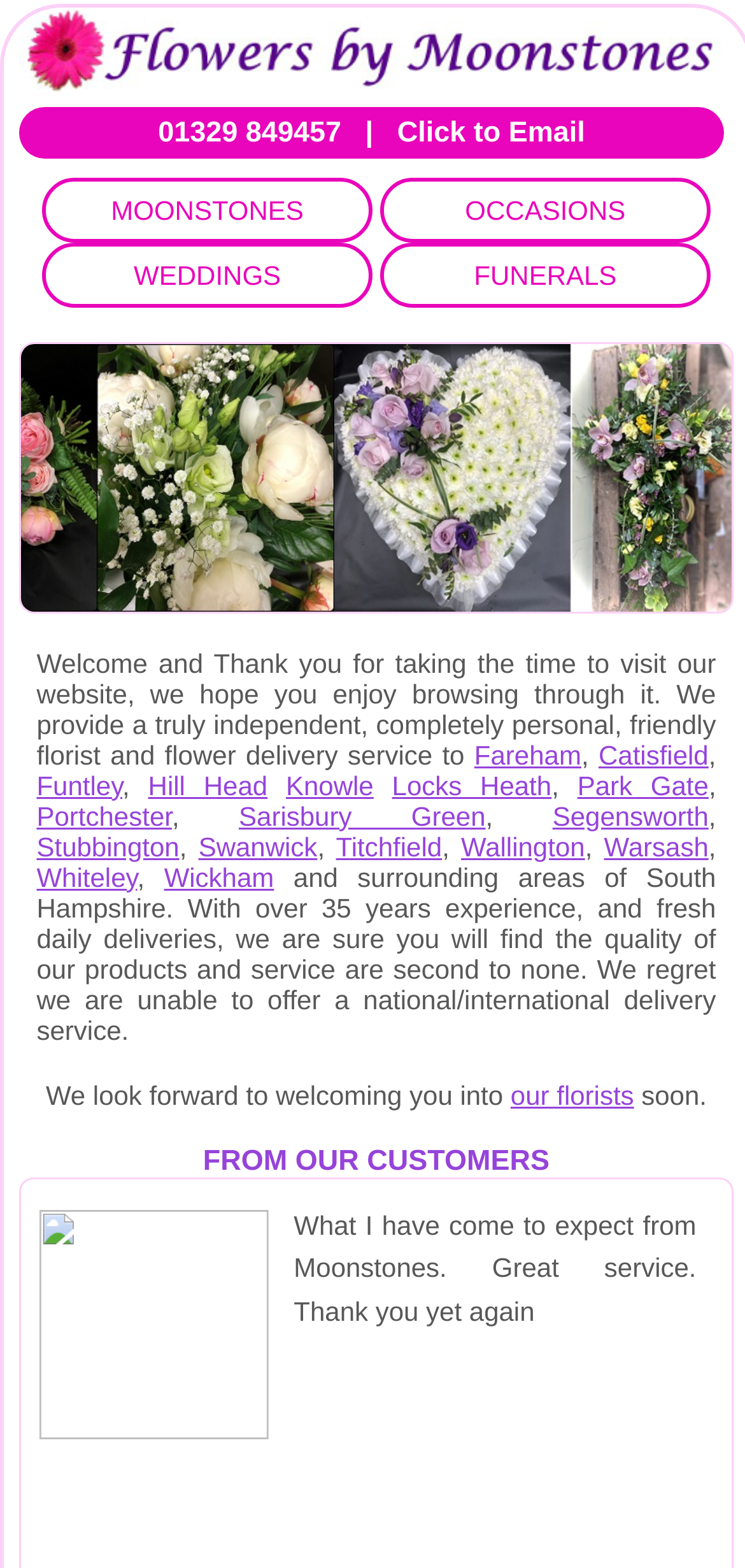Construct a thorough caption encompassing all aspects of the webpage.

The webpage is for Knowle Florist, a flower delivery service in South Hampshire. At the top, there is a link to "fareham florists" with an accompanying image. Below this, there is a horizontal line separating the top section from the rest of the page. 

On the left side, there is a column of links, including "Home", "Visit Us", "Flower Care", and more, which appear to be navigation links for the website. 

To the right of the navigation links, there are three headings: "MOONSTONES", "OCCASIONS", and "WEDDINGS" and "FUNERALS" below them. These headings seem to categorize the services offered by the florist.

Below the headings, there is a welcome message and a brief description of the florist's services, including their experience and daily deliveries. The message also mentions that they do not offer national or international delivery.

Following the welcome message, there is a list of locations that the florist serves, including Fareham, Catisfield, Funtley, and more. 

Further down the page, there is a section with a heading "FROM OUR CUSTOMERS" and a customer testimonial praising the florist's service.

Throughout the page, there are several images, including one of funeral flowers and another of fareham florists.